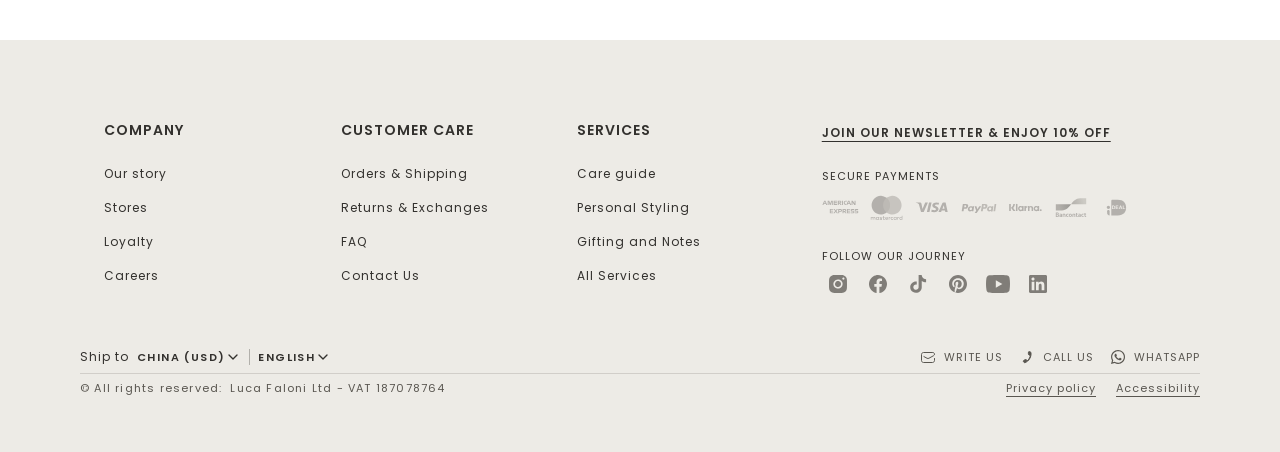Please identify the bounding box coordinates of the element that needs to be clicked to execute the following command: "Click the 'Share' link". Provide the bounding box using four float numbers between 0 and 1, formatted as [left, top, right, bottom].

None